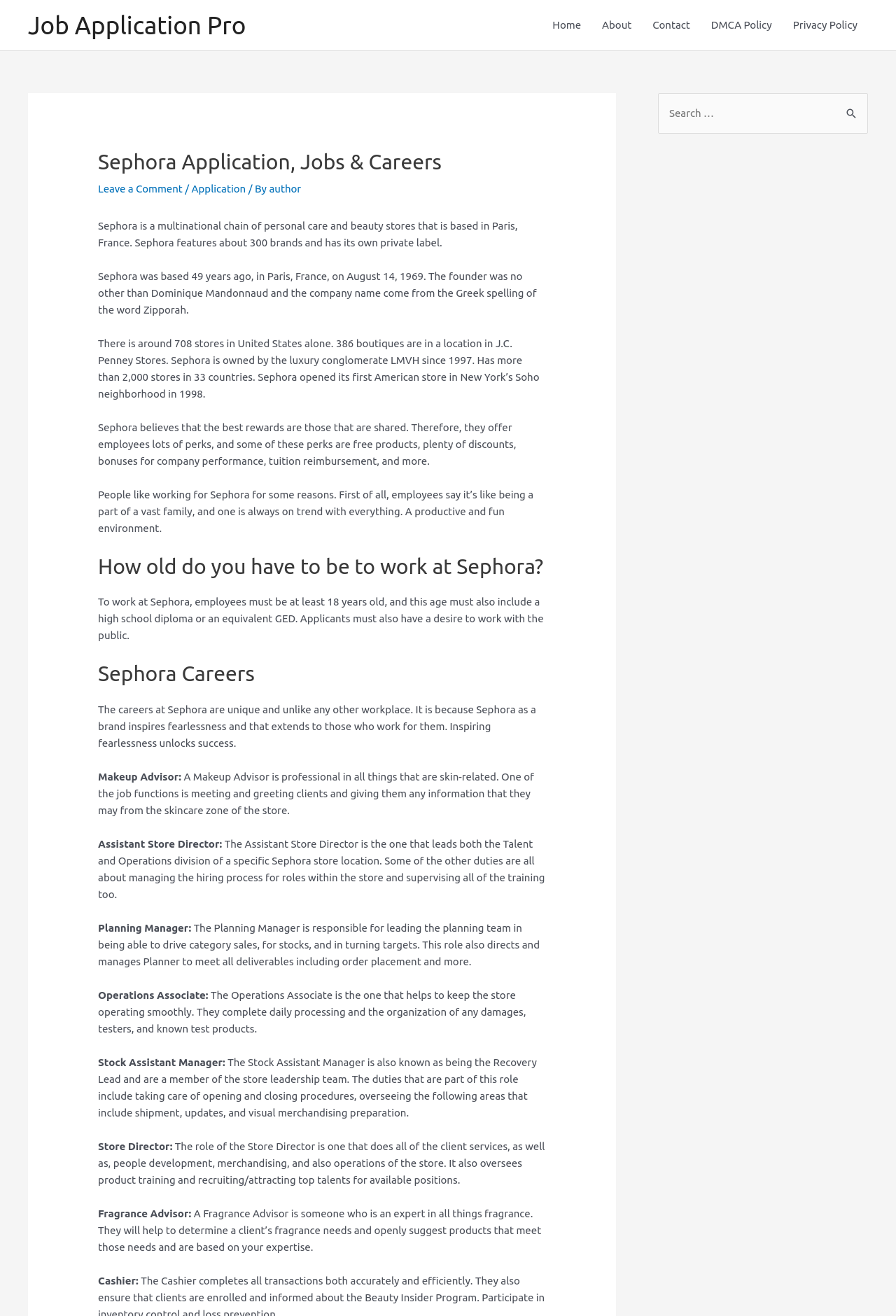With reference to the image, please provide a detailed answer to the following question: What is the minimum age requirement to work at Sephora?

The webpage states that to work at Sephora, employees must be at least 18 years old and have a high school diploma or an equivalent GED, in addition to a desire to work with the public.